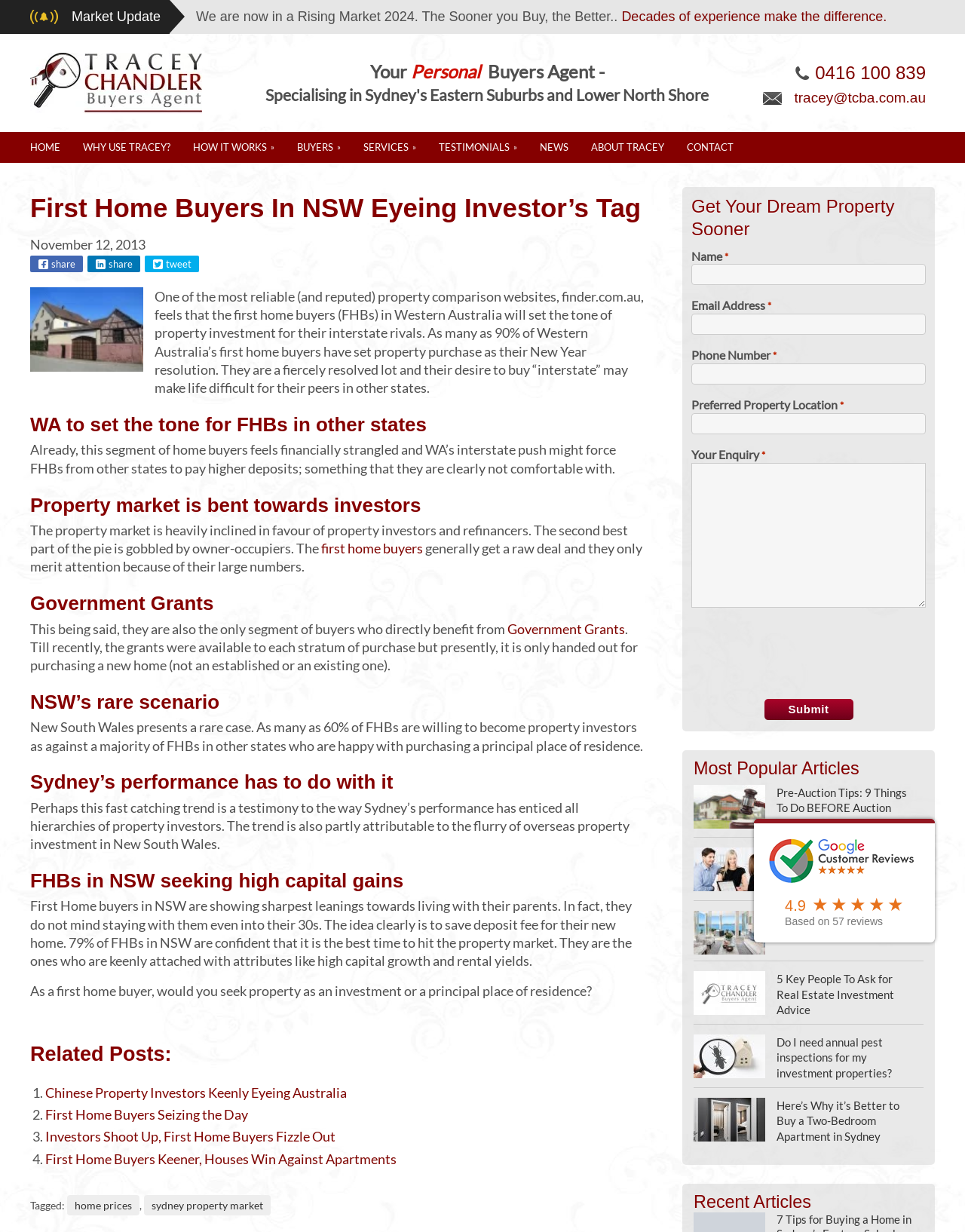Provide a brief response using a word or short phrase to this question:
What is the percentage of FHBs in NSW willing to become property investors?

60%